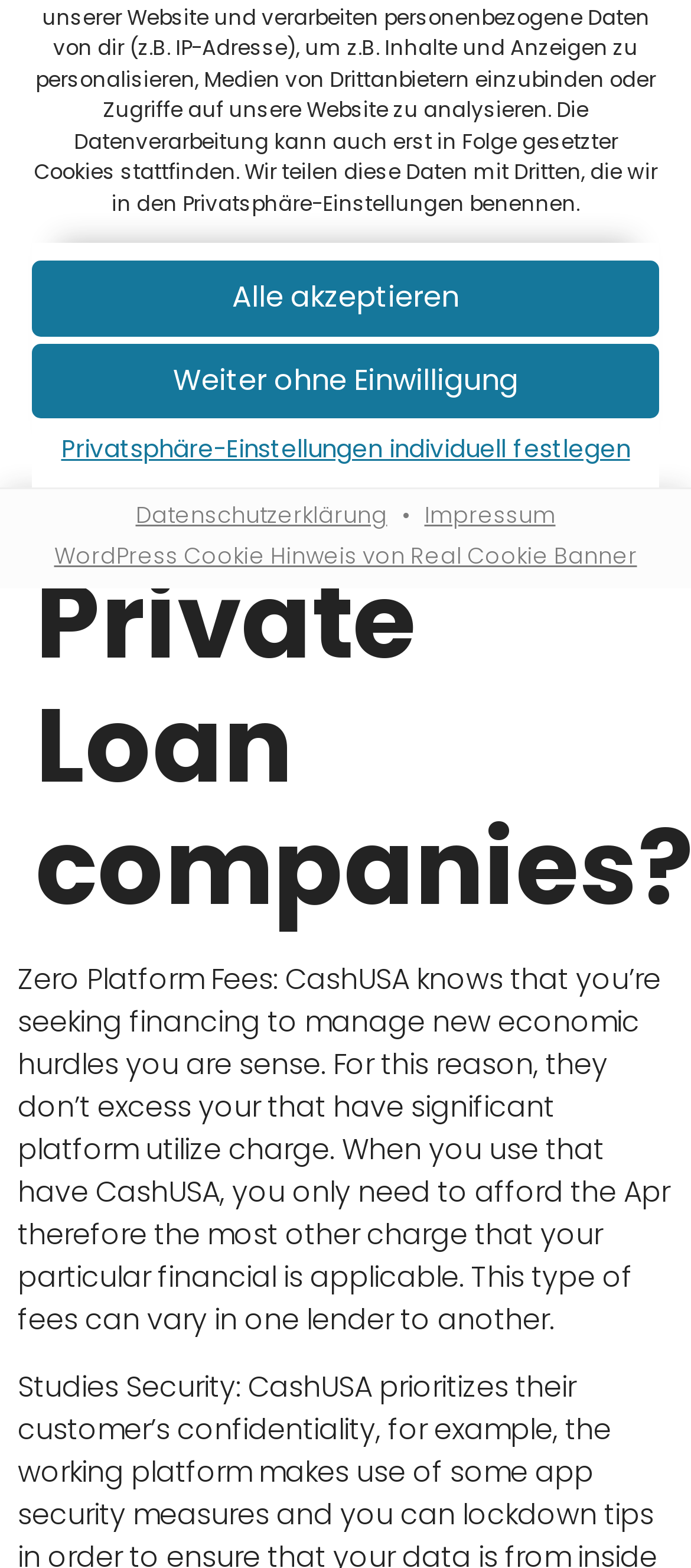Locate the bounding box of the UI element described in the following text: "Weiter ohne Einwilligung".

[0.046, 0.22, 0.954, 0.268]